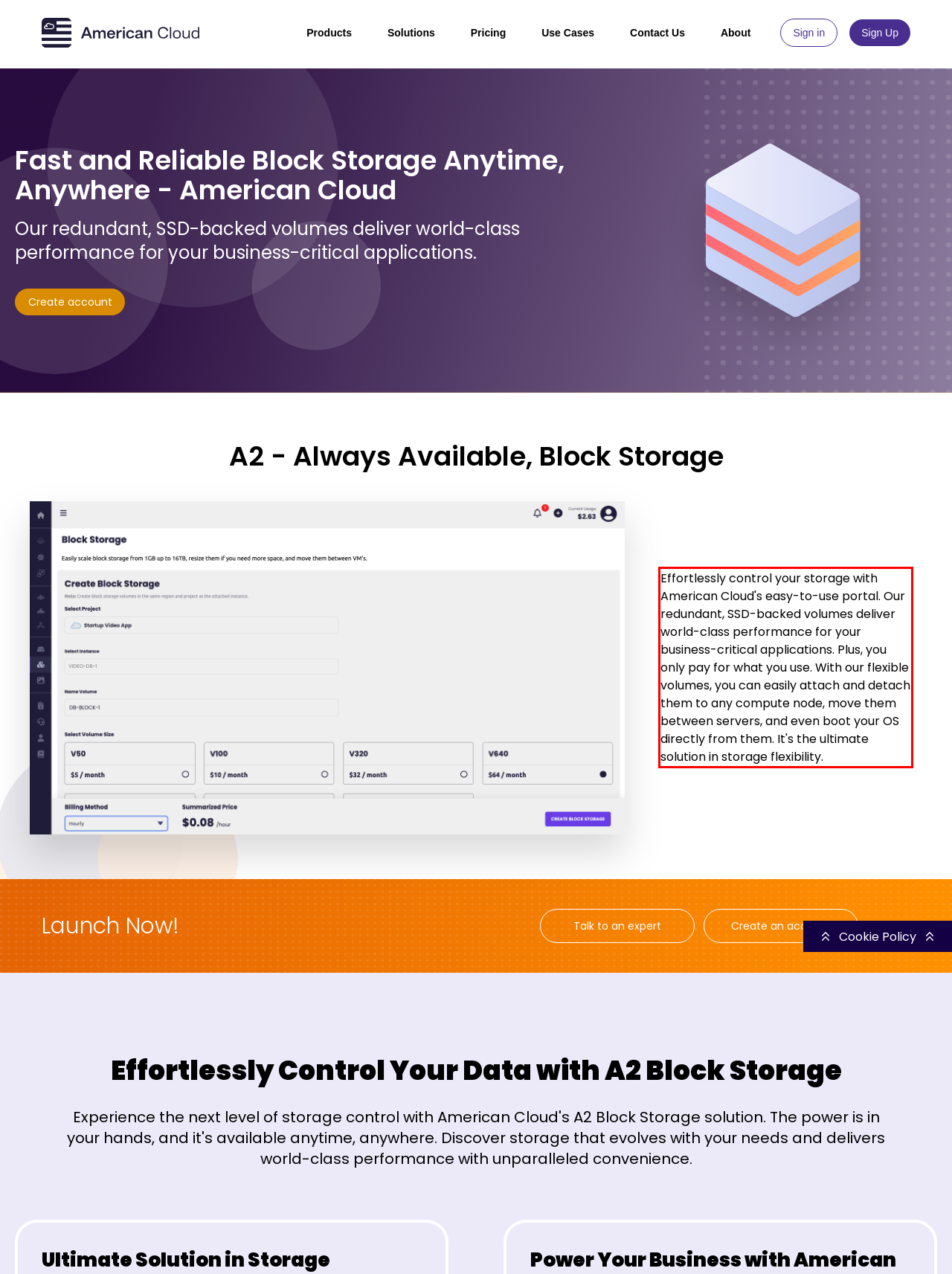Within the screenshot of the webpage, locate the red bounding box and use OCR to identify and provide the text content inside it.

Effortlessly control your storage with American Cloud's easy-to-use portal. Our redundant, SSD-backed volumes deliver world-class performance for your business-critical applications. Plus, you only pay for what you use. With our flexible volumes, you can easily attach and detach them to any compute node, move them between servers, and even boot your OS directly from them. It's the ultimate solution in storage flexibility.